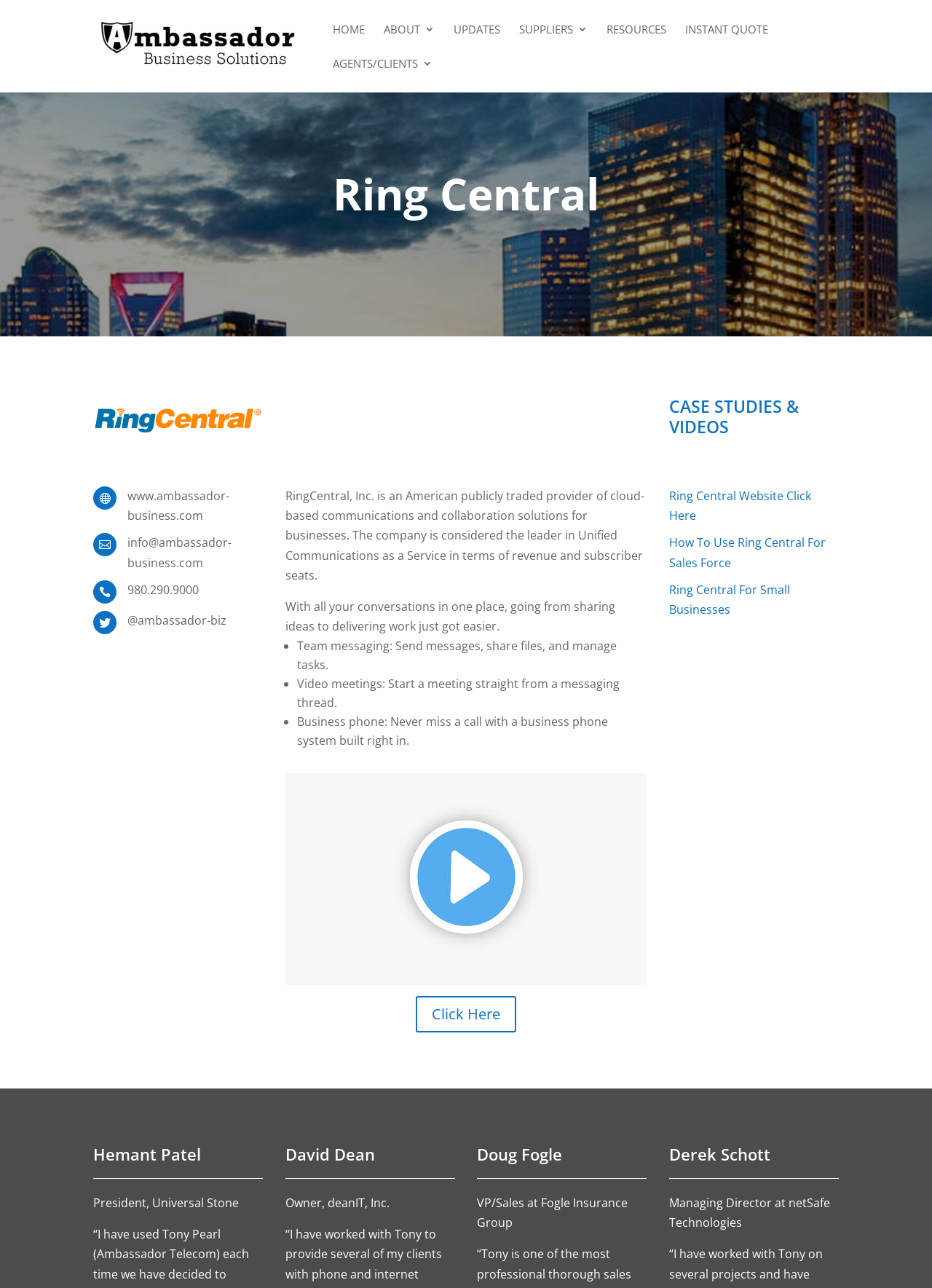What is the company name mentioned on the webpage?
Based on the image, please offer an in-depth response to the question.

The company name is mentioned in the paragraph that describes the company as a provider of cloud-based communications and collaboration solutions for businesses.